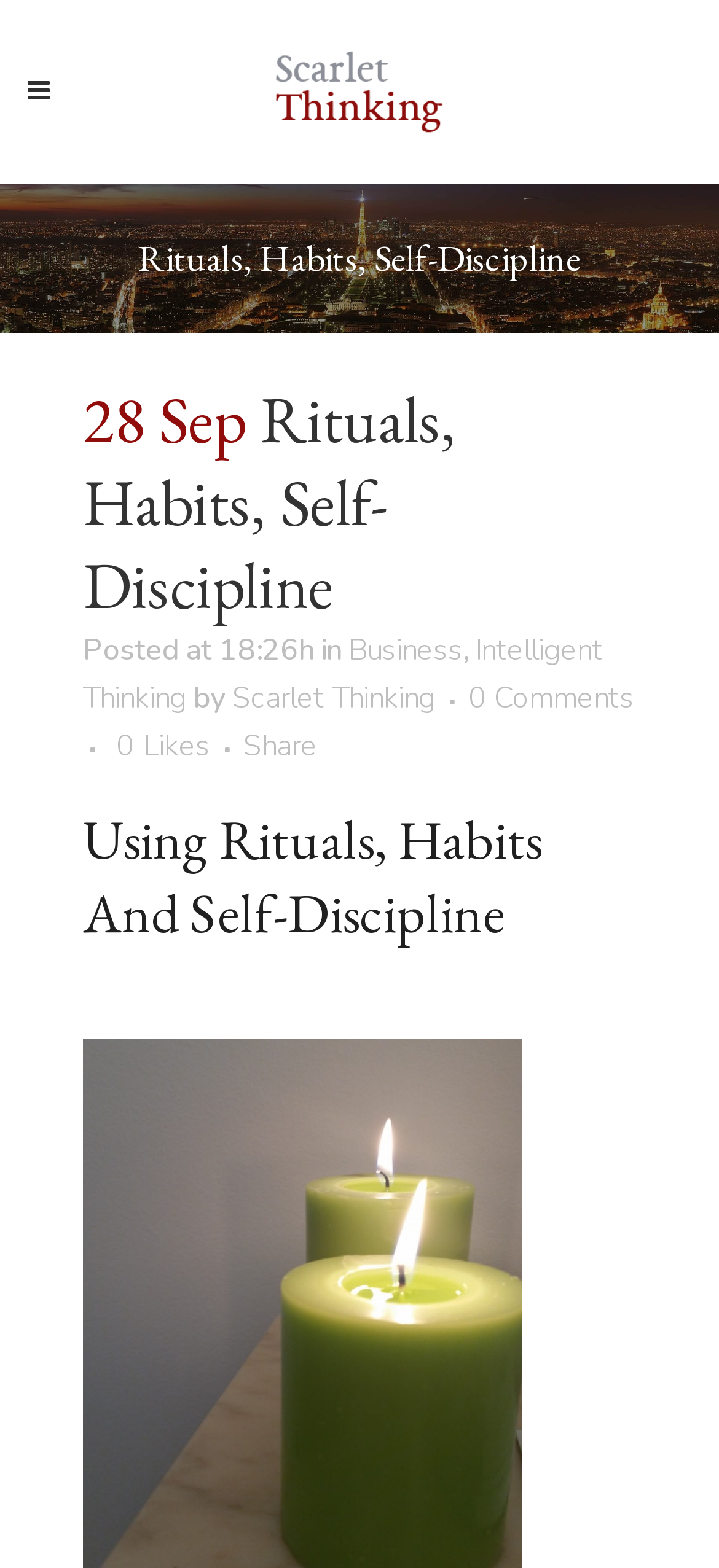Respond concisely with one word or phrase to the following query:
What is the logo of the website?

Scarlet Thinking